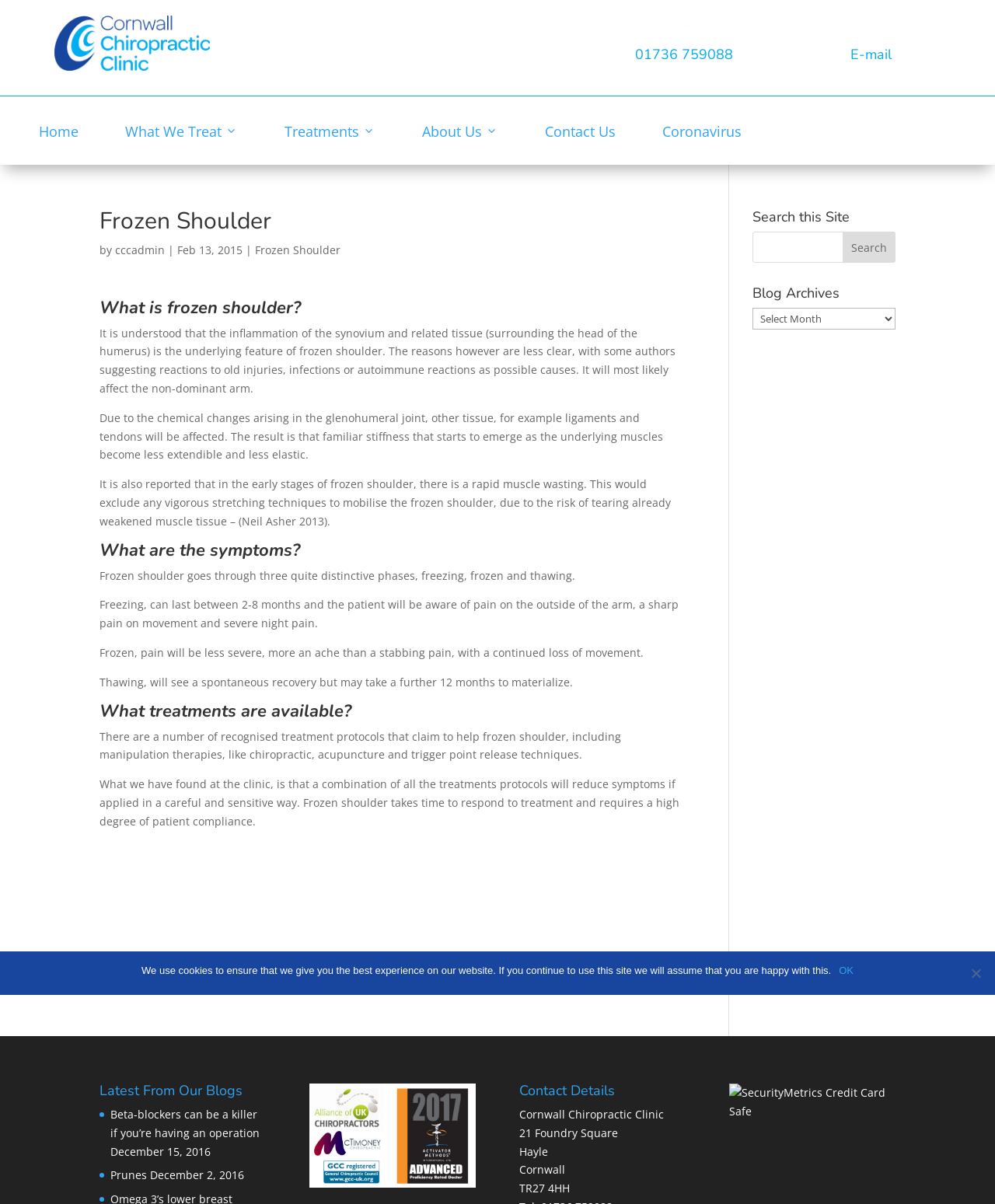Summarize the webpage with intricate details.

The webpage is about Frozen Shoulder, a medical condition, and is hosted by Cornwall Chiropractic Clinic. At the top of the page, there is a navigation menu with links to "Home", "What We Treat", "Treatments", "About Us", "Contact Us", and "Coronavirus". 

Below the navigation menu, there is an article about Frozen Shoulder, which starts with a heading "Frozen Shoulder" followed by a brief description of the condition. The article is divided into sections, including "What is frozen shoulder?", "What are the symptoms?", and "What treatments are available?". Each section has a heading and a brief description of the topic.

To the right of the article, there is a search bar with a heading "Search this Site" and a button to submit the search query. Below the search bar, there is a section for "Blog Archives" with a dropdown menu and a list of recent blog posts.

At the bottom of the page, there is a section for "Contact Details" with the address, phone number, and email of Cornwall Chiropractic Clinic. There is also a link to "SecurityMetrics Credit Card Safe" with an associated image.

Finally, there is a cookie notice dialog at the bottom of the page, which informs users that the website uses cookies and provides an option to accept or decline.